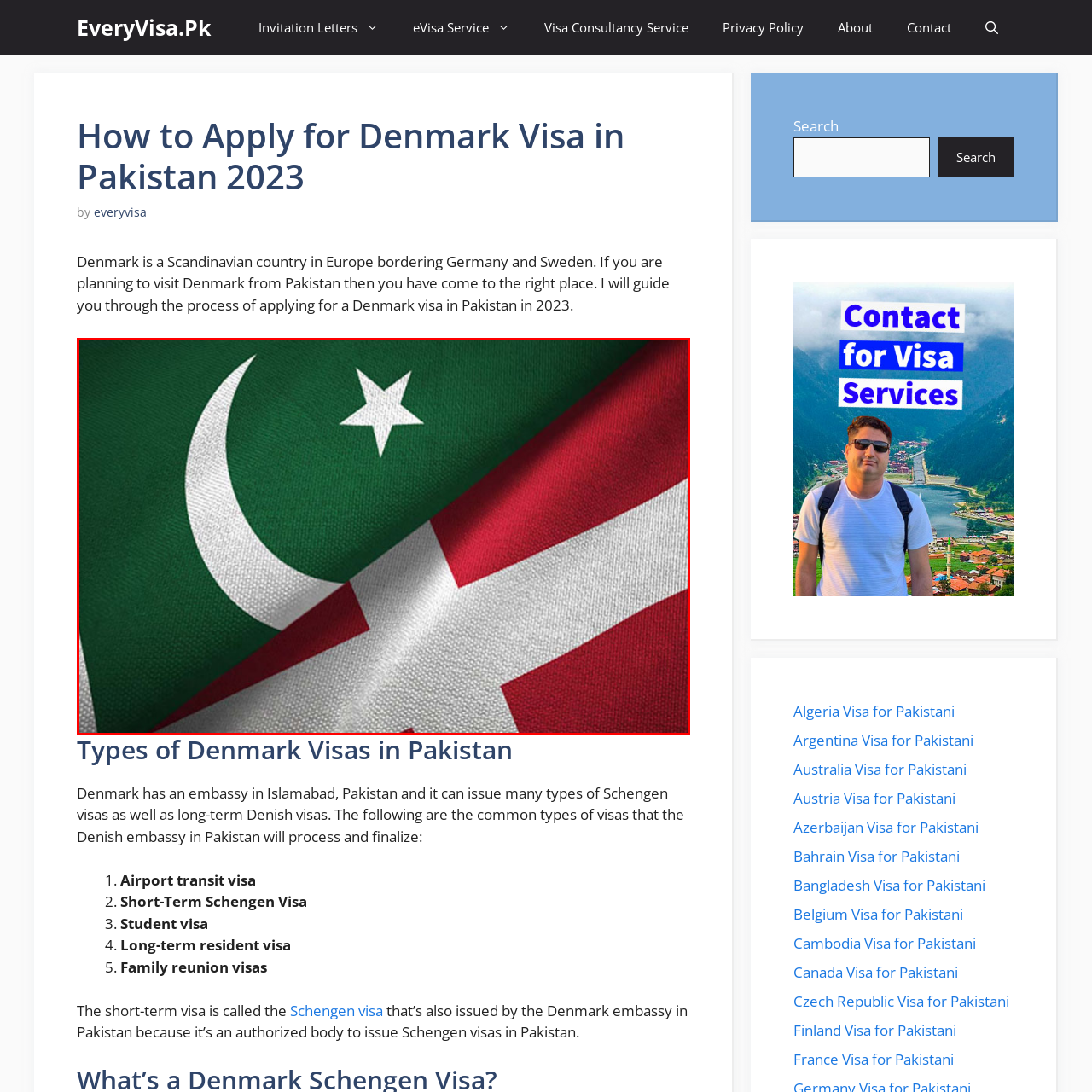Refer to the image marked by the red boundary and provide a single word or phrase in response to the question:
What symbol is on the Danish flag?

Cross